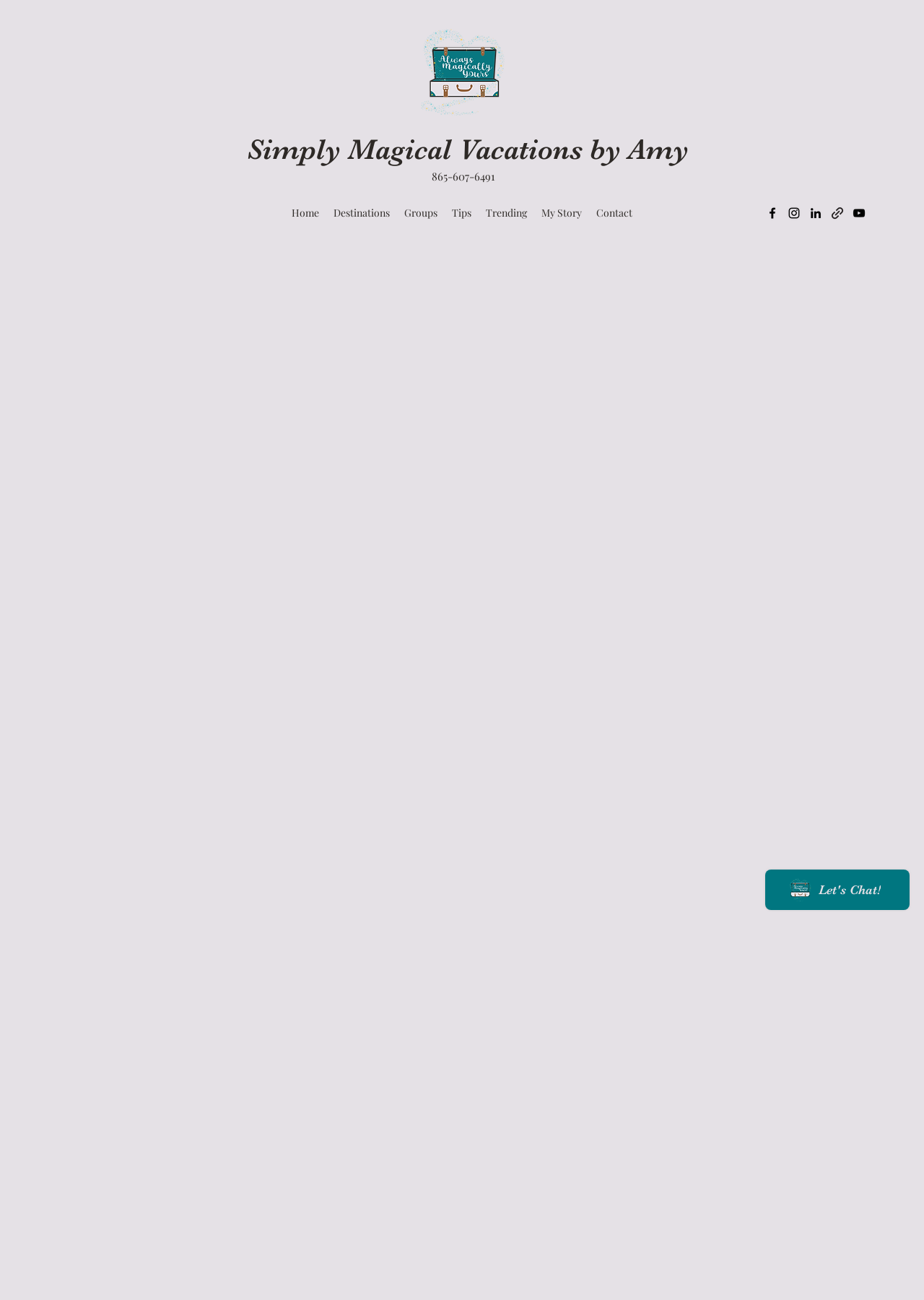Provide the bounding box coordinates for the area that should be clicked to complete the instruction: "Return to Homepage".

None